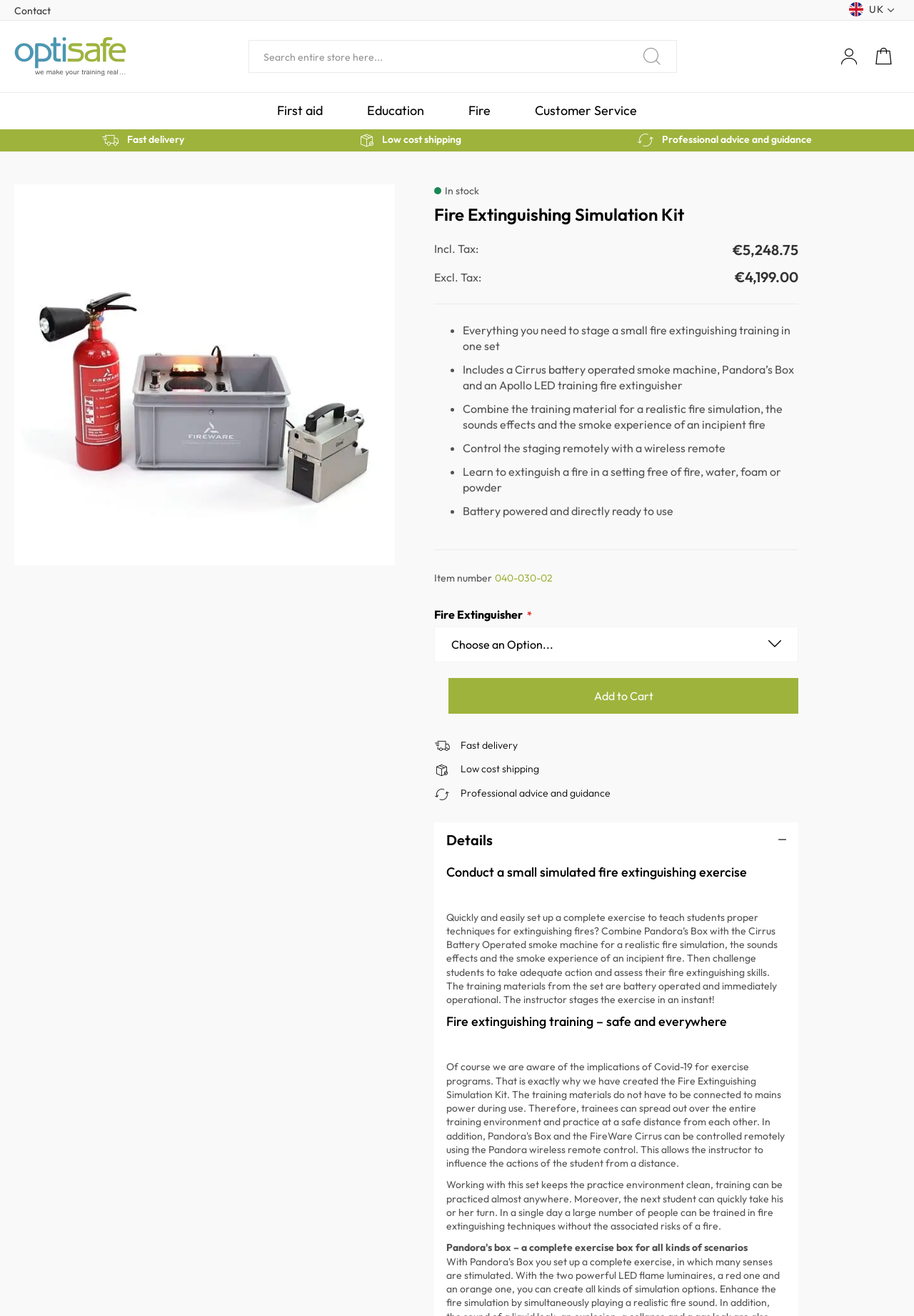Using the description "Details", predict the bounding box of the relevant HTML element.

[0.475, 0.625, 0.874, 0.652]